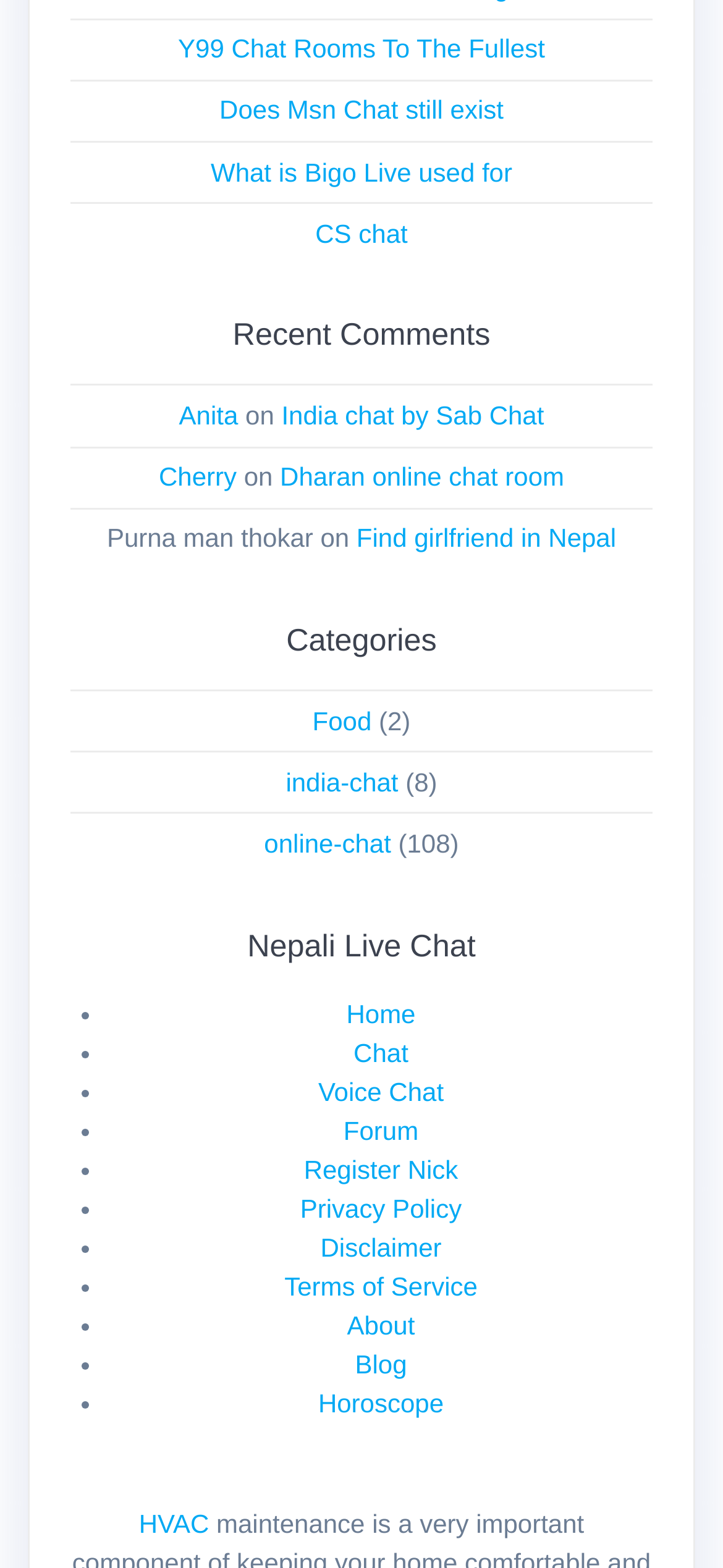Identify the bounding box coordinates for the UI element that matches this description: "Ellen G. White".

None